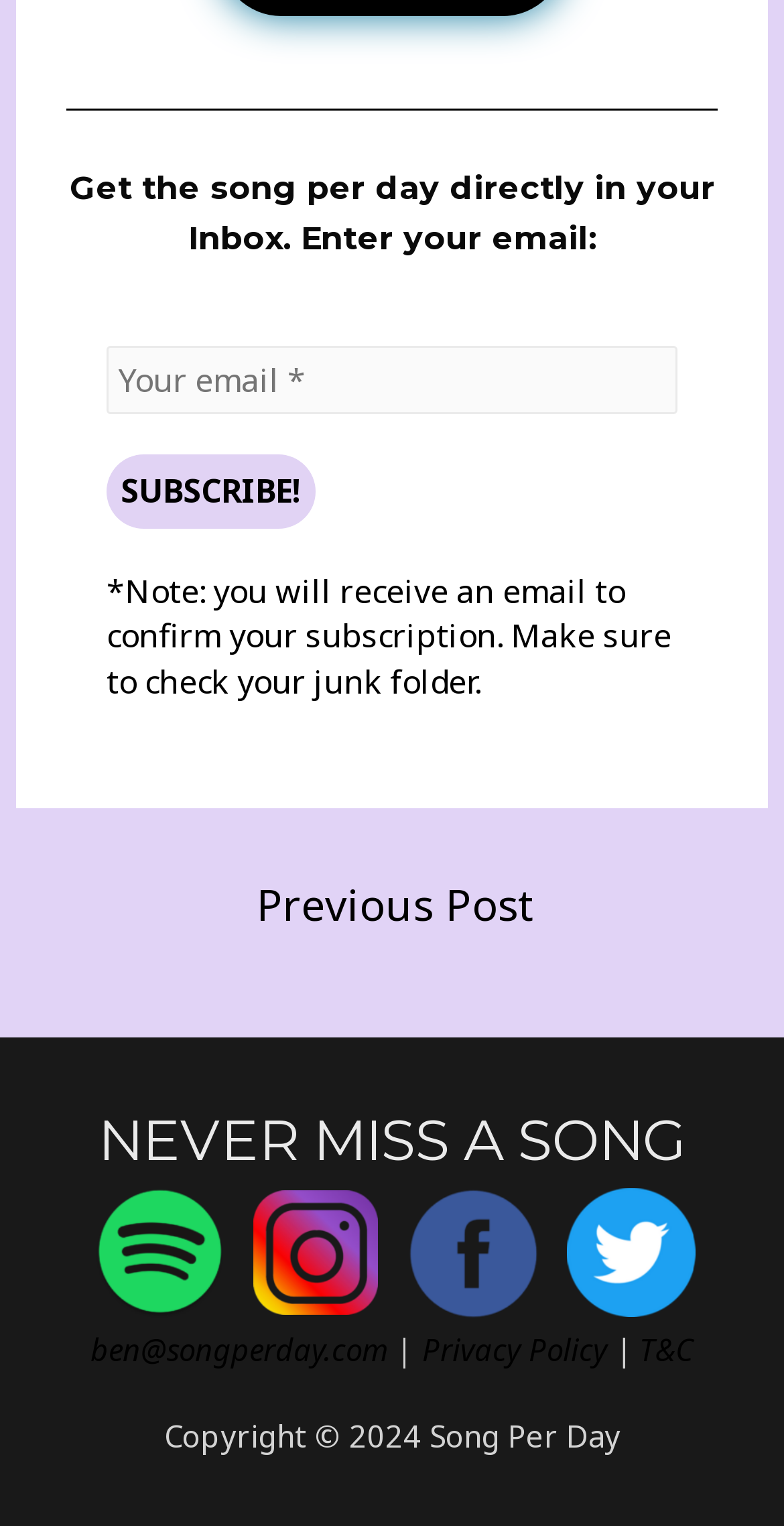Please specify the bounding box coordinates in the format (top-left x, top-left y, bottom-right x, bottom-right y), with all values as floating point numbers between 0 and 1. Identify the bounding box of the UI element described by: alt="facebook logo"

[0.512, 0.805, 0.691, 0.832]